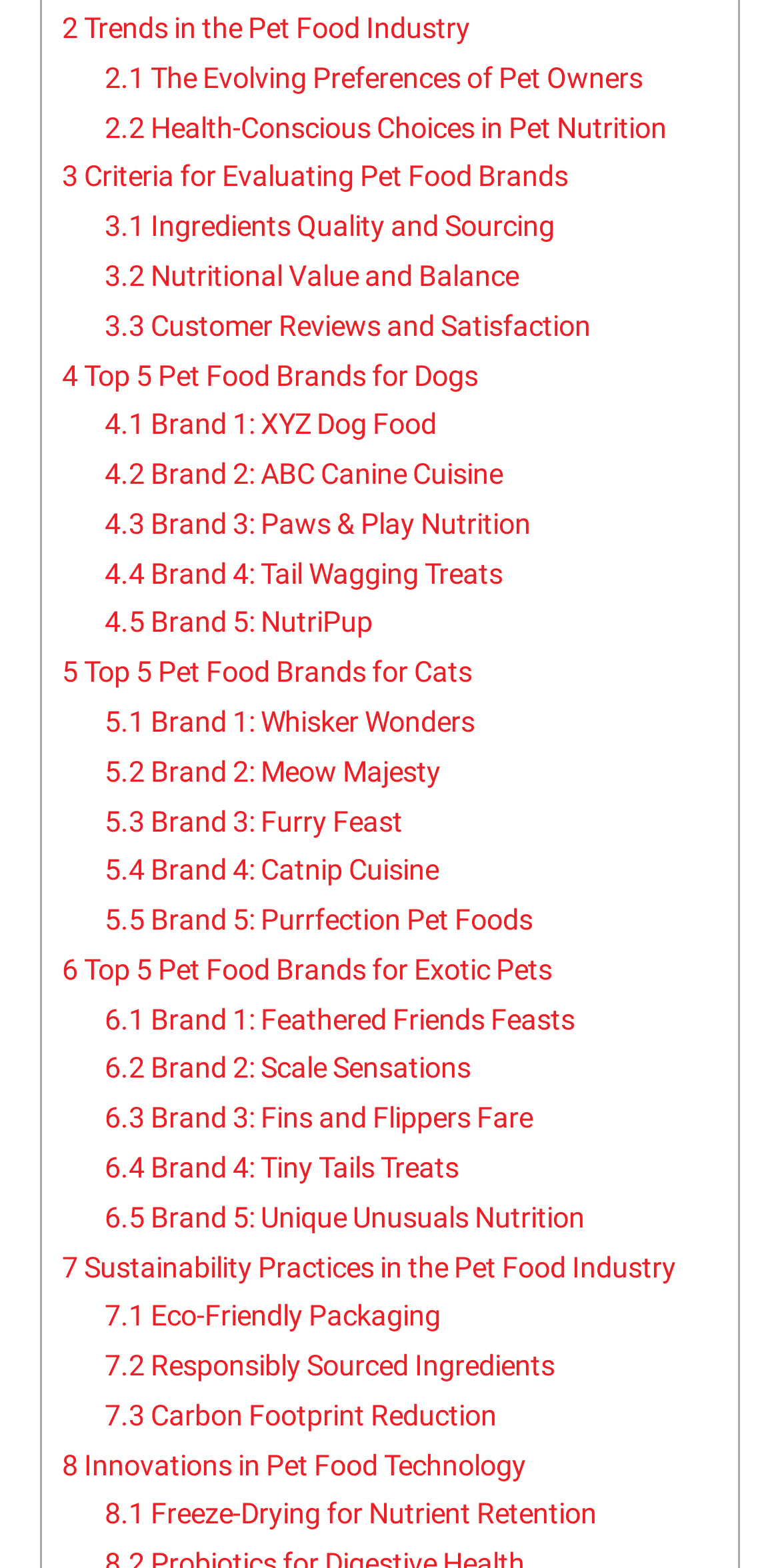Determine the coordinates of the bounding box for the clickable area needed to execute this instruction: "View 3 Criteria for Evaluating Pet Food Brands".

[0.079, 0.102, 0.728, 0.123]